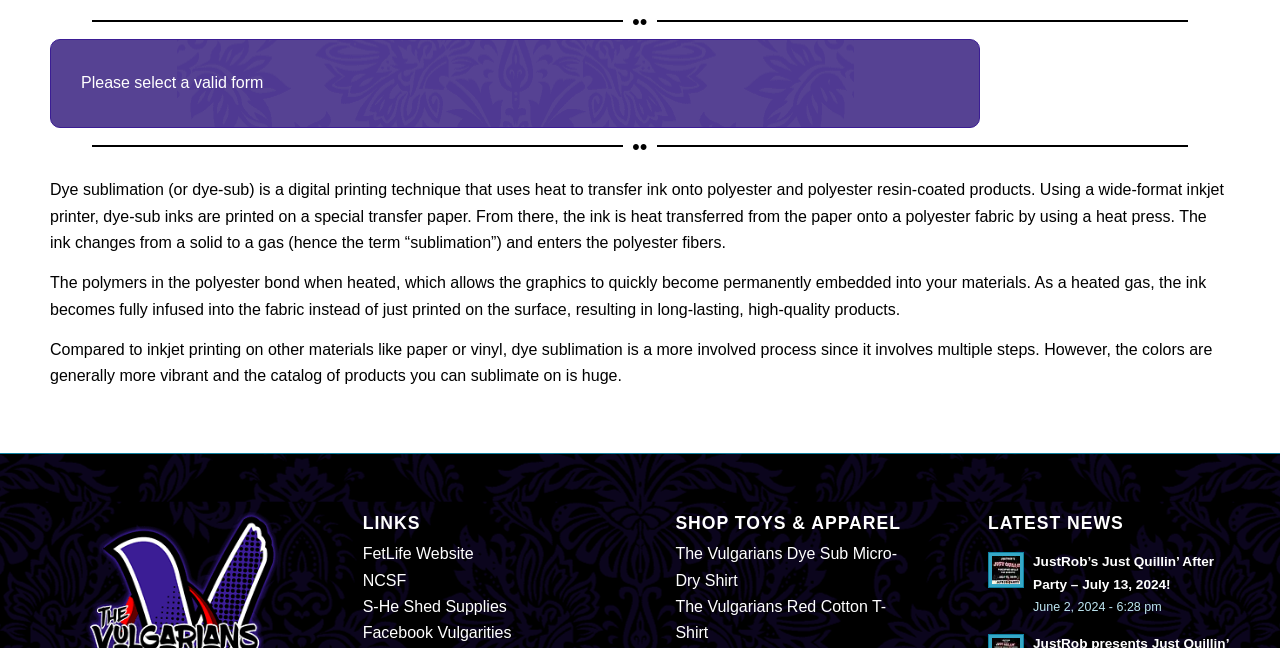Based on the image, please respond to the question with as much detail as possible:
What is the date of the news article?

Under the 'LATEST NEWS' heading, I found a news article with a date of 'June 2, 2024 - 6:28 pm'.